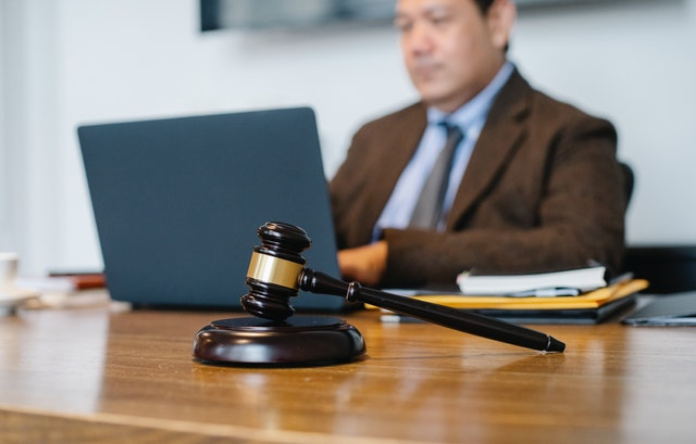Use a single word or phrase to answer the question:
What is the individual behind the gavel doing?

Working on a laptop